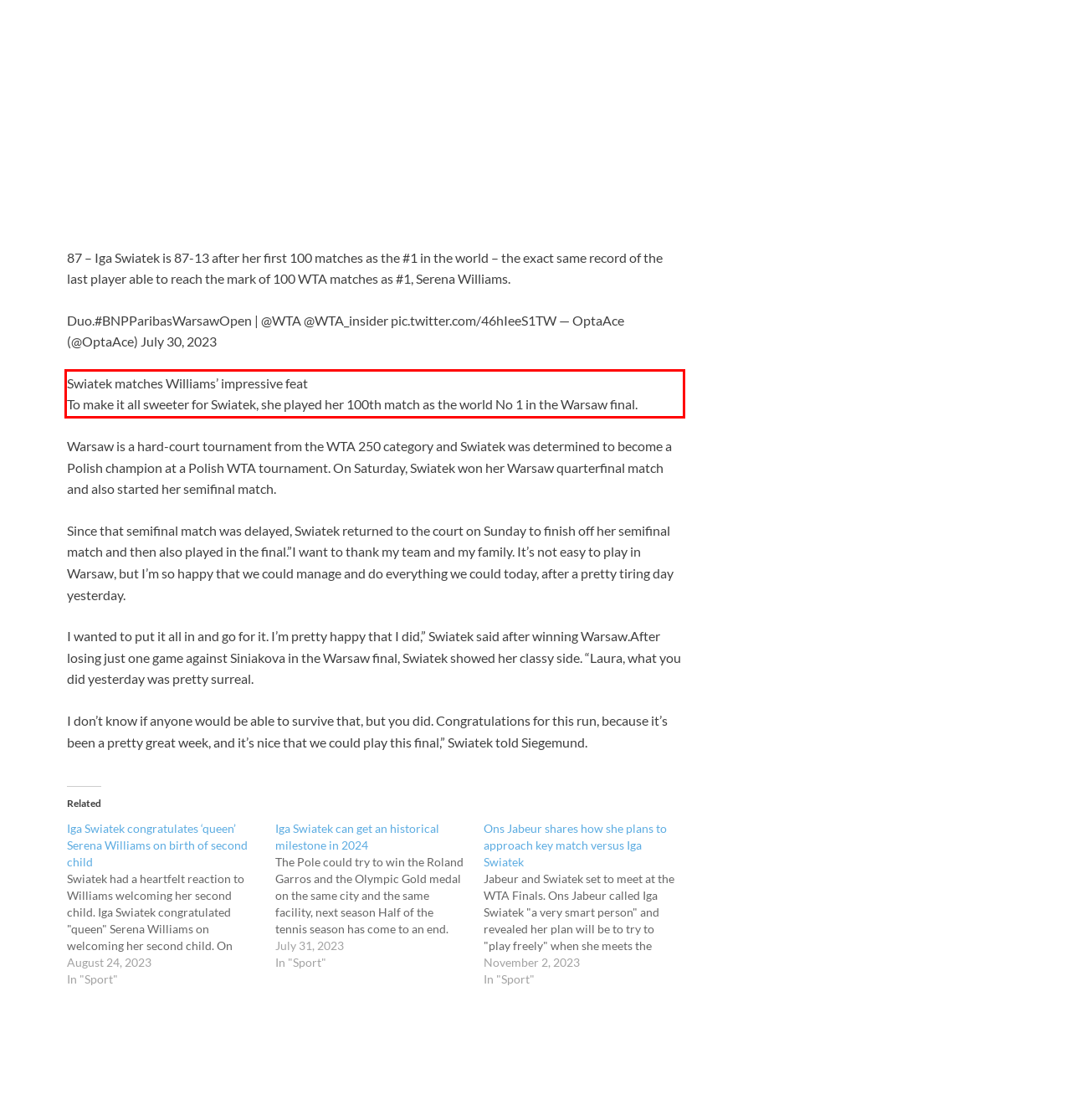Given the screenshot of the webpage, identify the red bounding box, and recognize the text content inside that red bounding box.

Swiatek matches Williams’ impressive feat To make it all sweeter for Swiatek, she played her 100th match as the world No 1 in the Warsaw final.